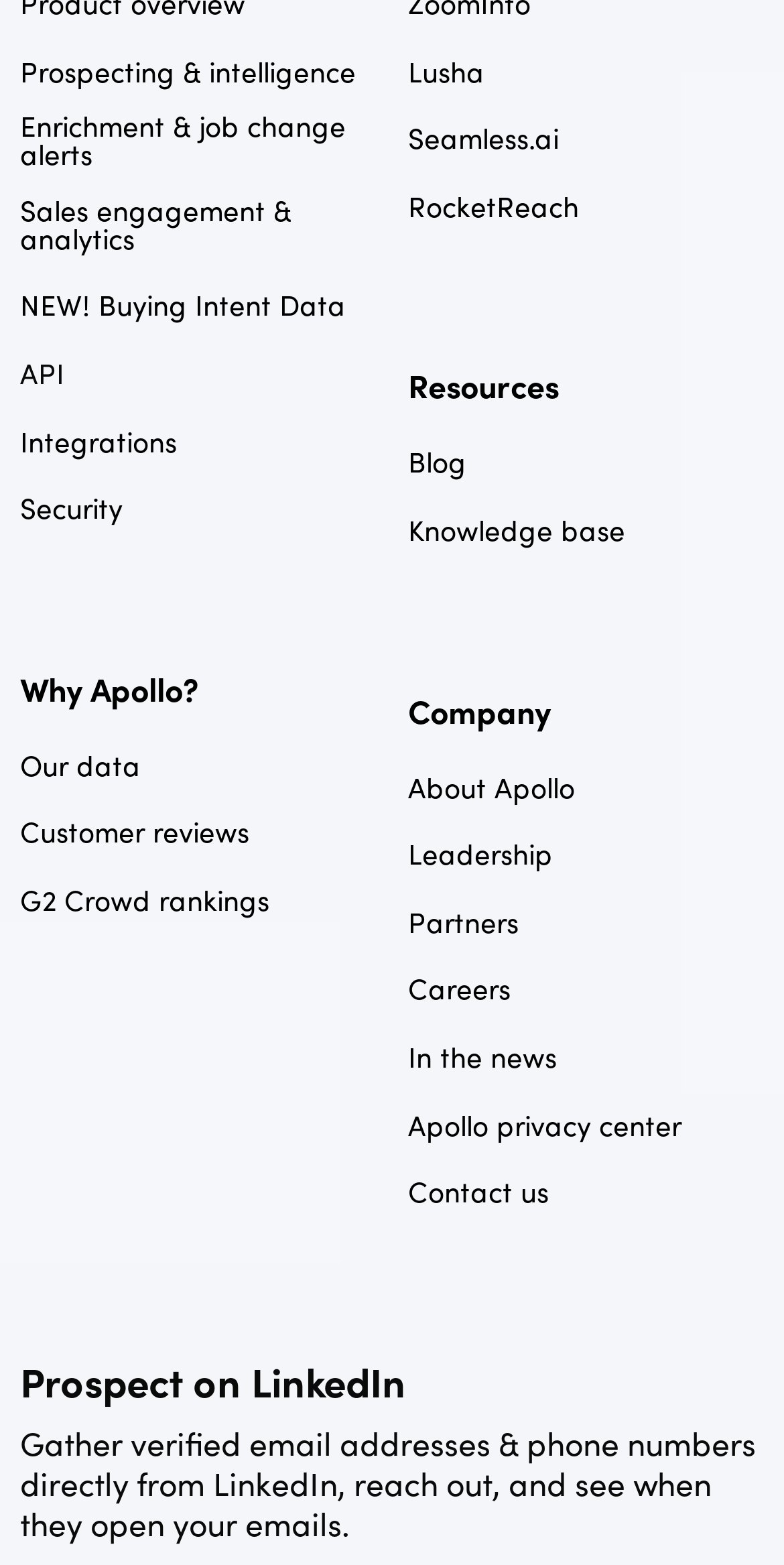Please locate the bounding box coordinates of the region I need to click to follow this instruction: "Click on Prospecting & intelligence".

[0.026, 0.036, 0.454, 0.054]